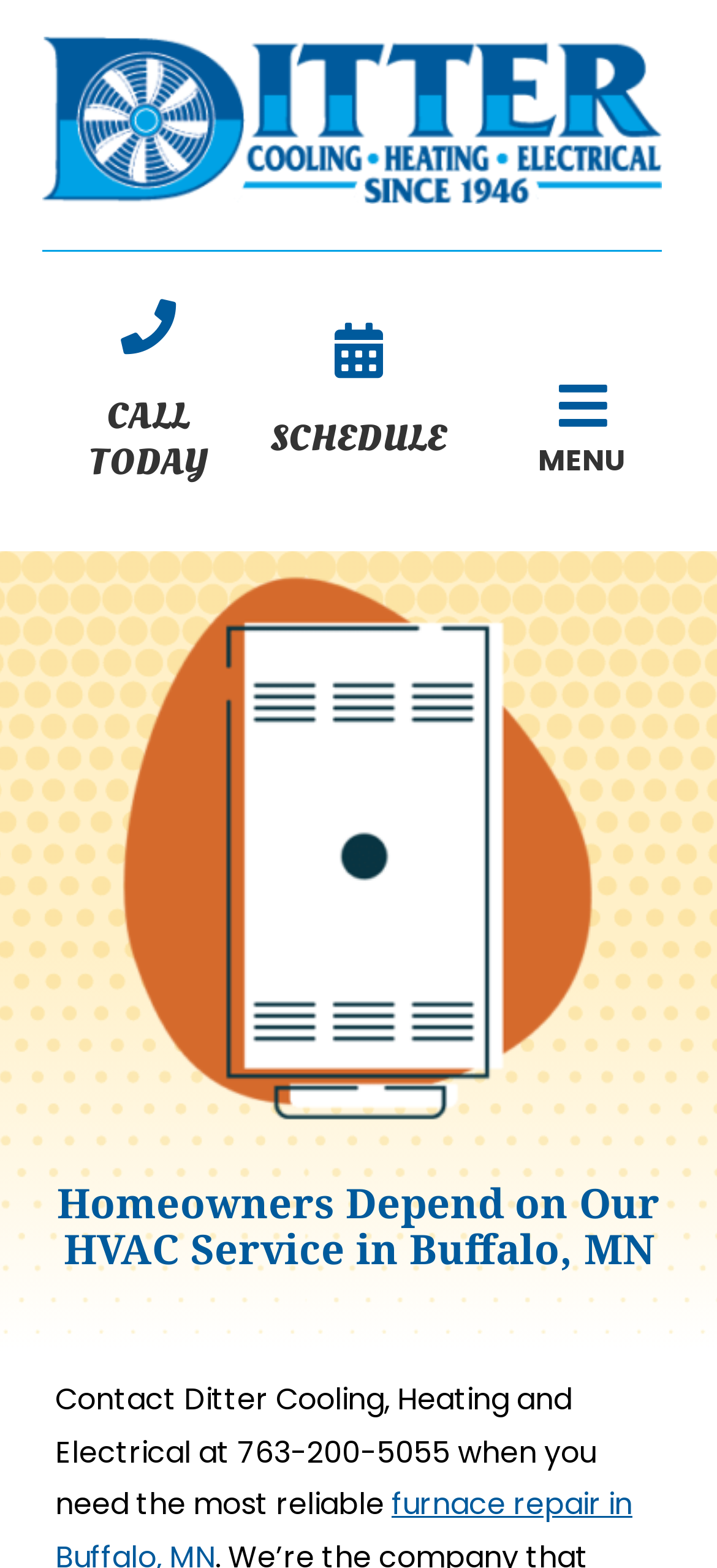Based on the visual content of the image, answer the question thoroughly: What is the purpose of the 'CALL TODAY' button?

I assumed the purpose of the 'CALL TODAY' button is to contact the company, as it is a prominent call-to-action element on the page, and it is likely to initiate a phone call or a contact form submission.